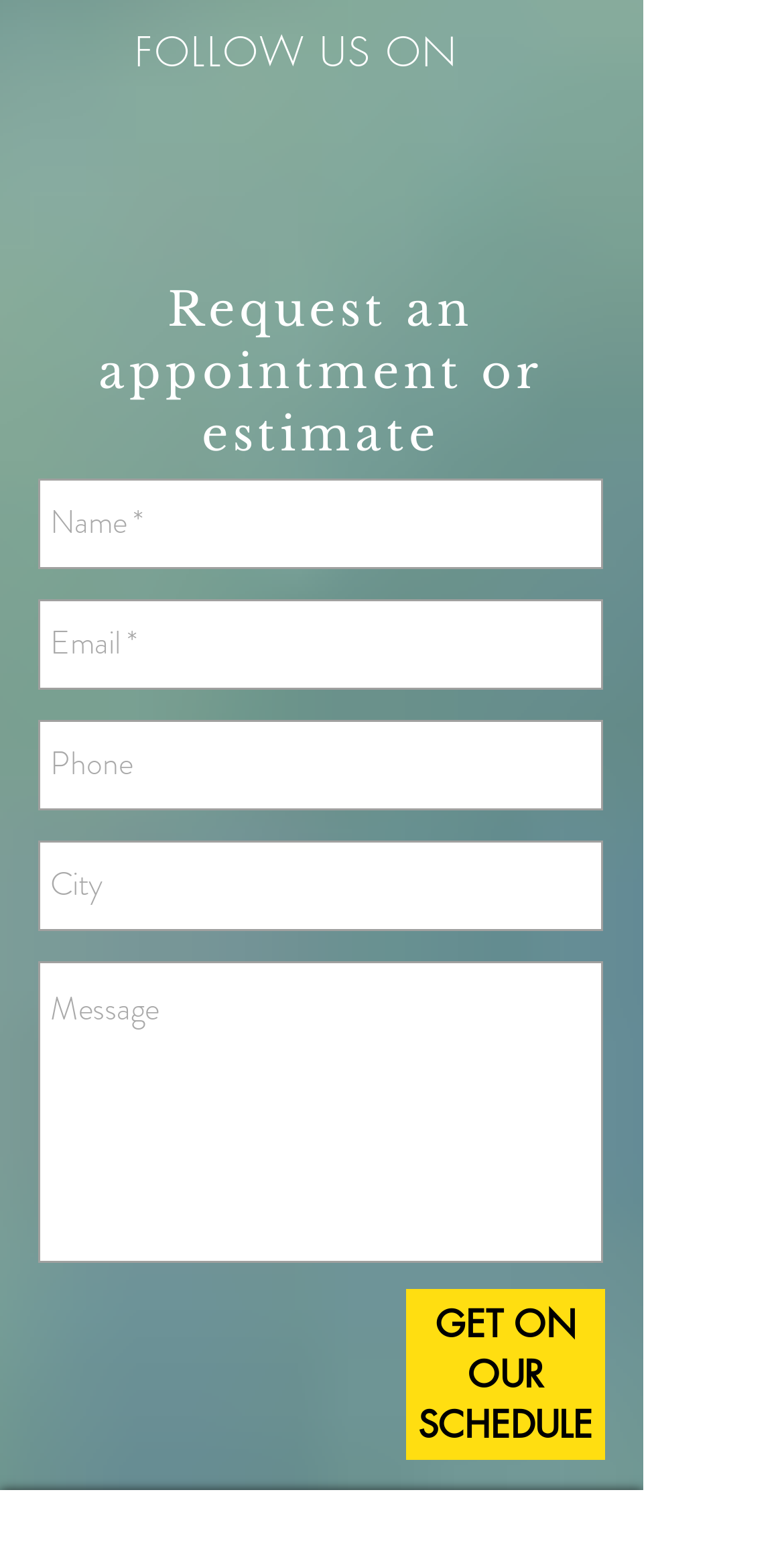Identify the bounding box coordinates for the element you need to click to achieve the following task: "Enter your email". The coordinates must be four float values ranging from 0 to 1, formatted as [left, top, right, bottom].

[0.049, 0.389, 0.769, 0.448]